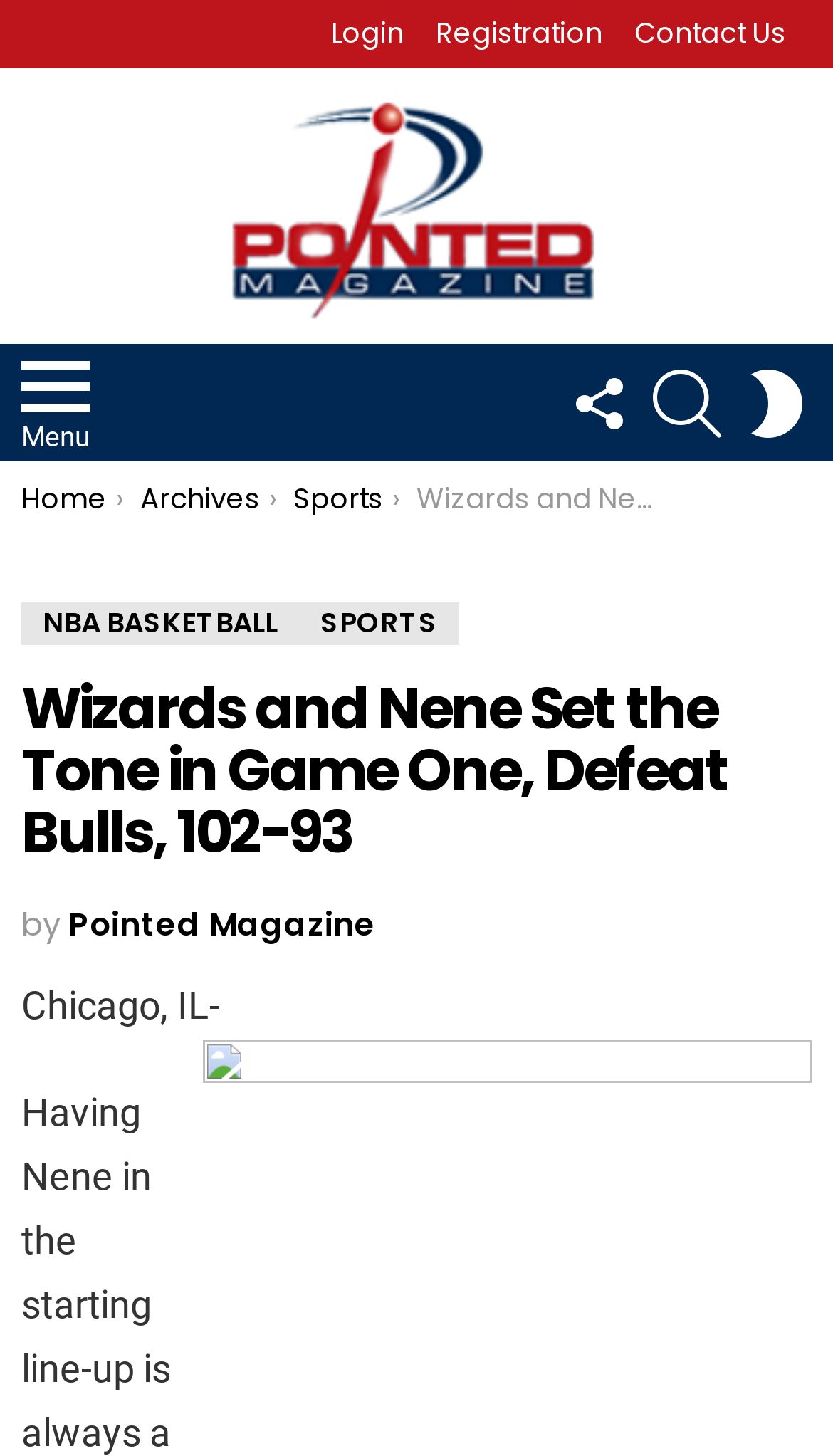Extract the primary heading text from the webpage.

Wizards and Nene Set the Tone in Game One, Defeat Bulls, 102-93